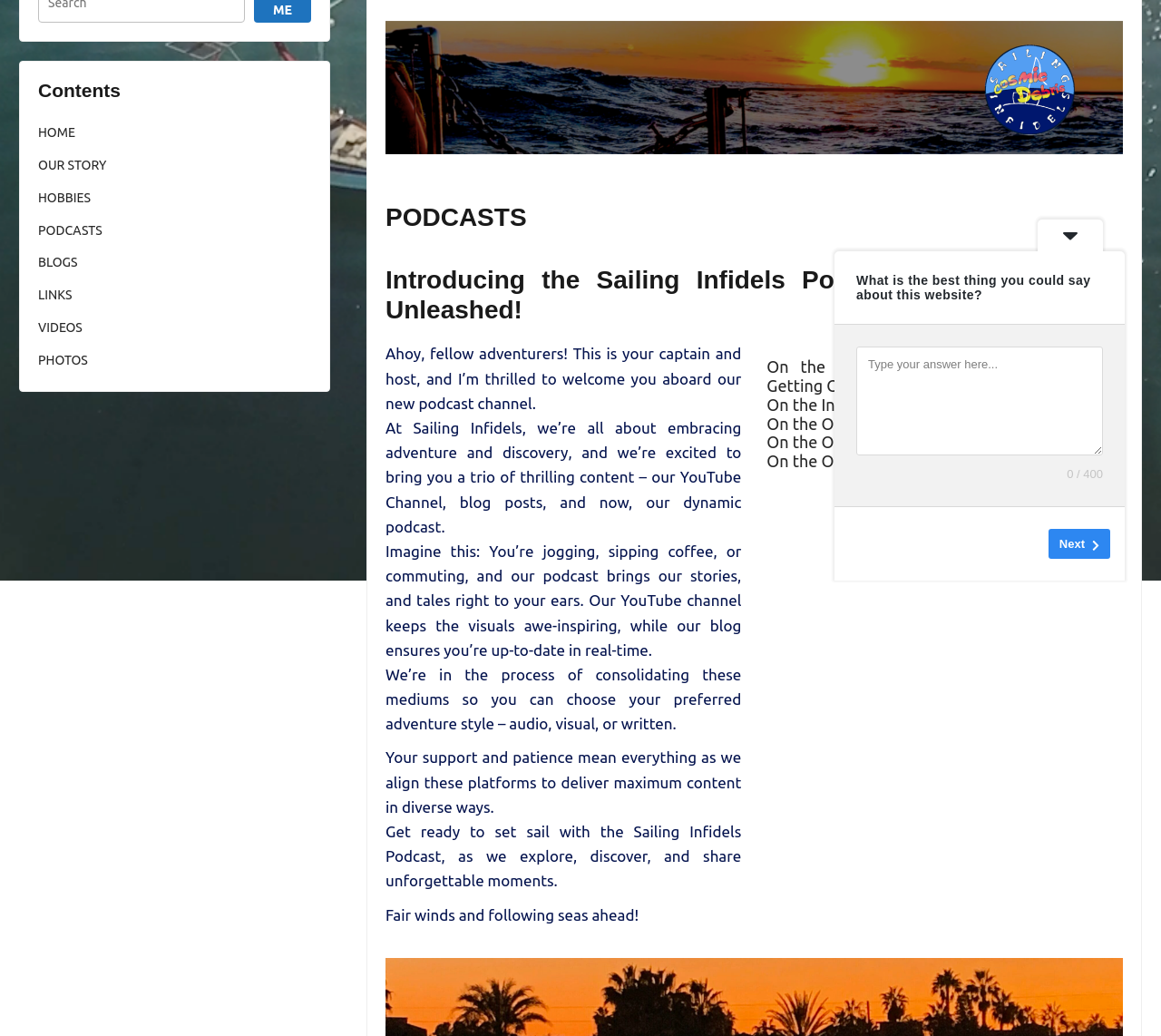Show the bounding box coordinates for the HTML element as described: "OUR STORY".

[0.033, 0.152, 0.092, 0.167]